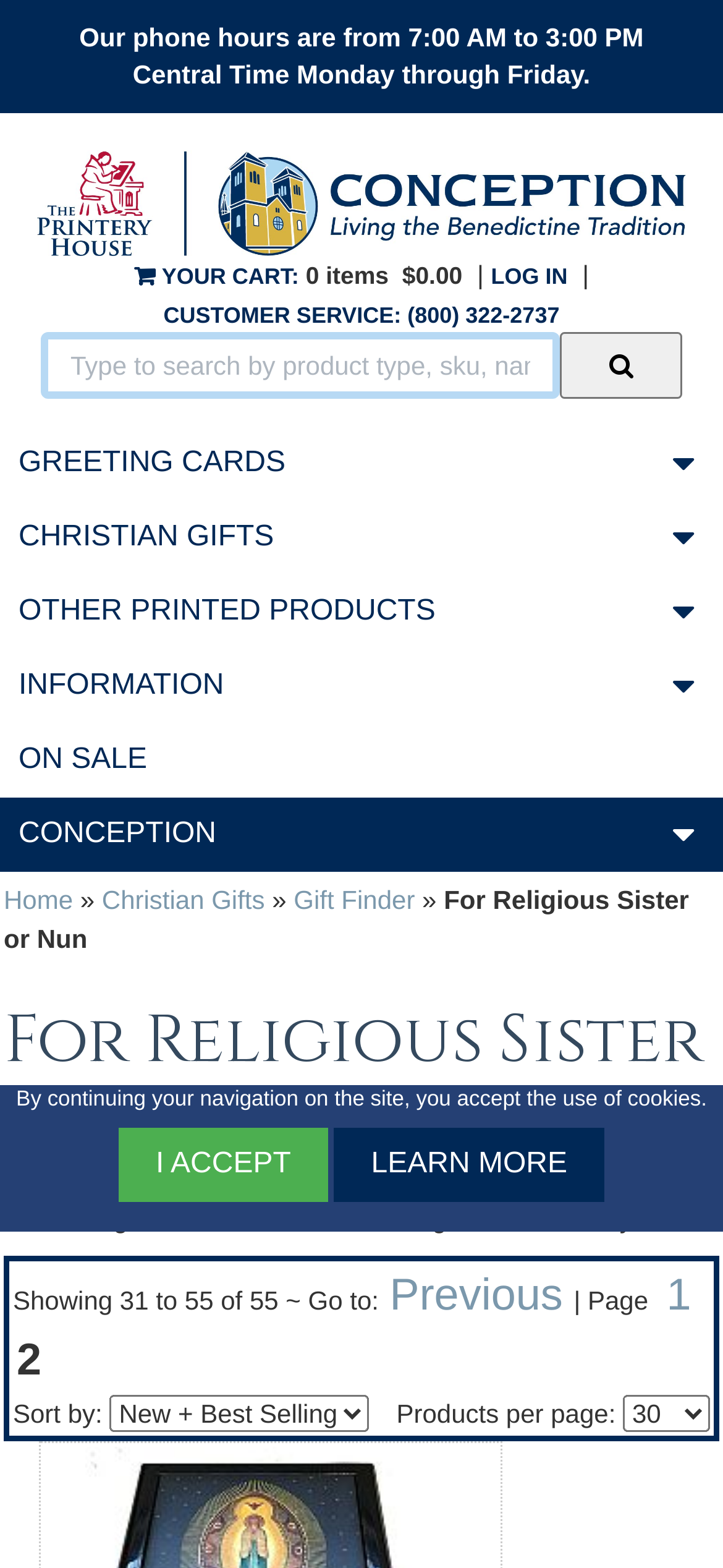What is the name of the first product shown?
Look at the image and respond with a one-word or short phrase answer.

Immaculate Conception Rosary Box